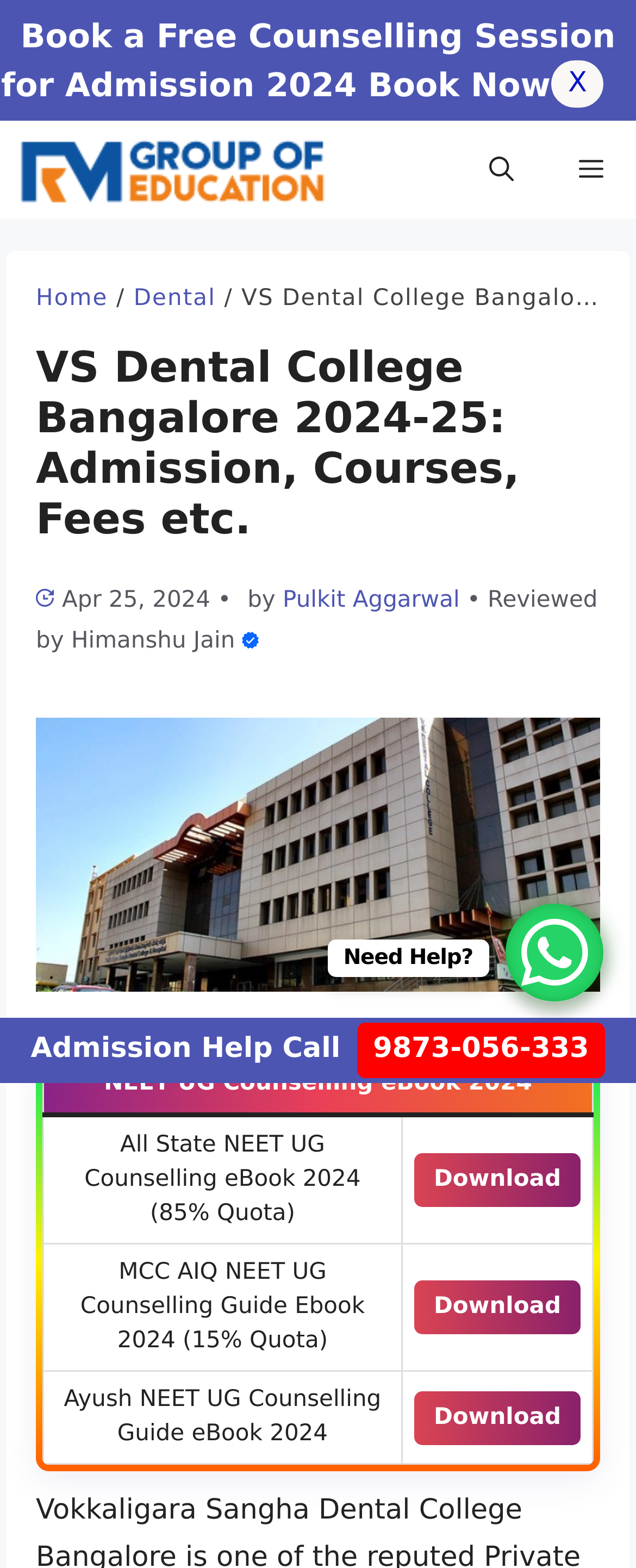Show the bounding box coordinates for the HTML element as described: "Home".

[0.056, 0.182, 0.17, 0.199]